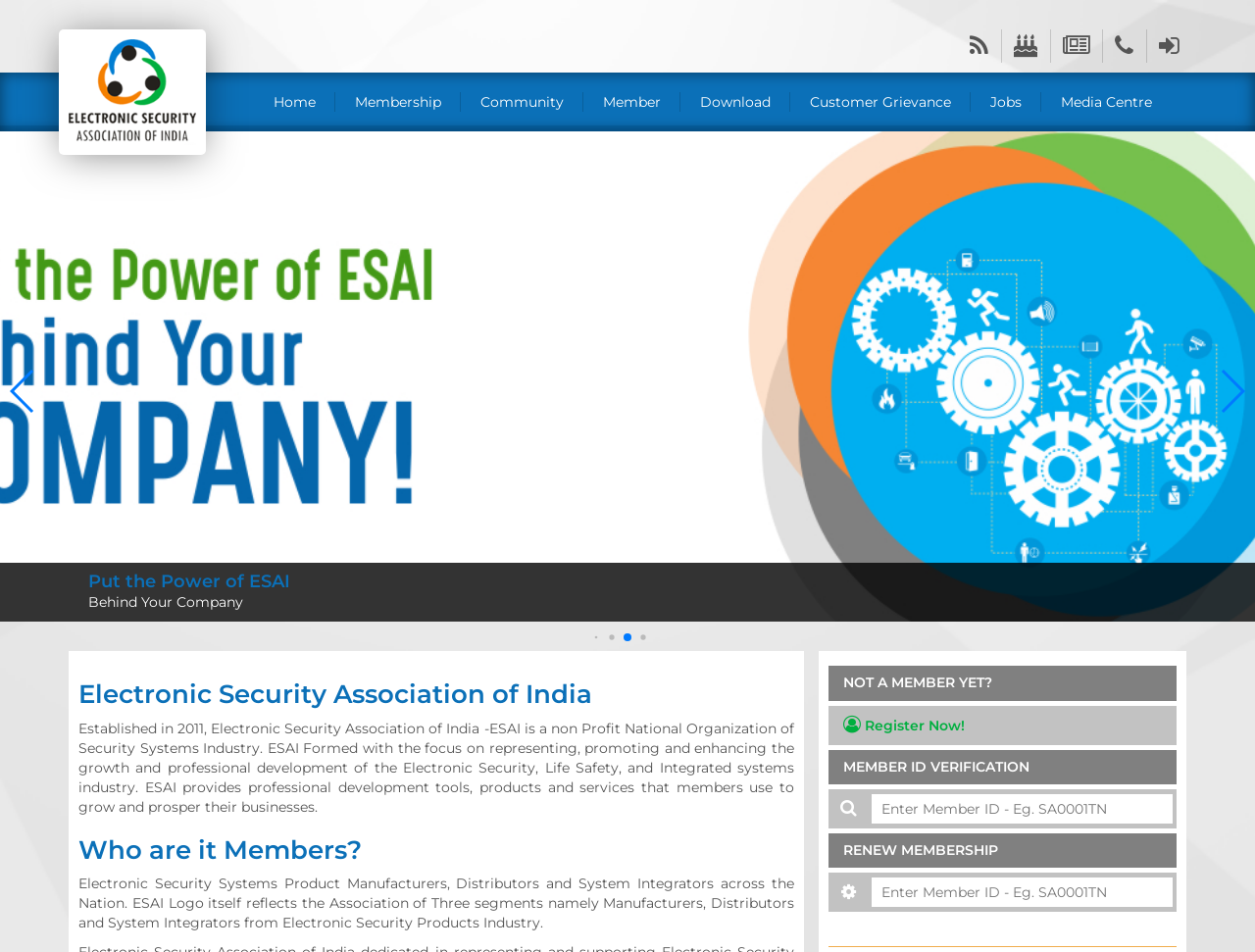Determine the bounding box coordinates for the area that should be clicked to carry out the following instruction: "Click the Chennai link".

[0.335, 0.277, 0.457, 0.319]